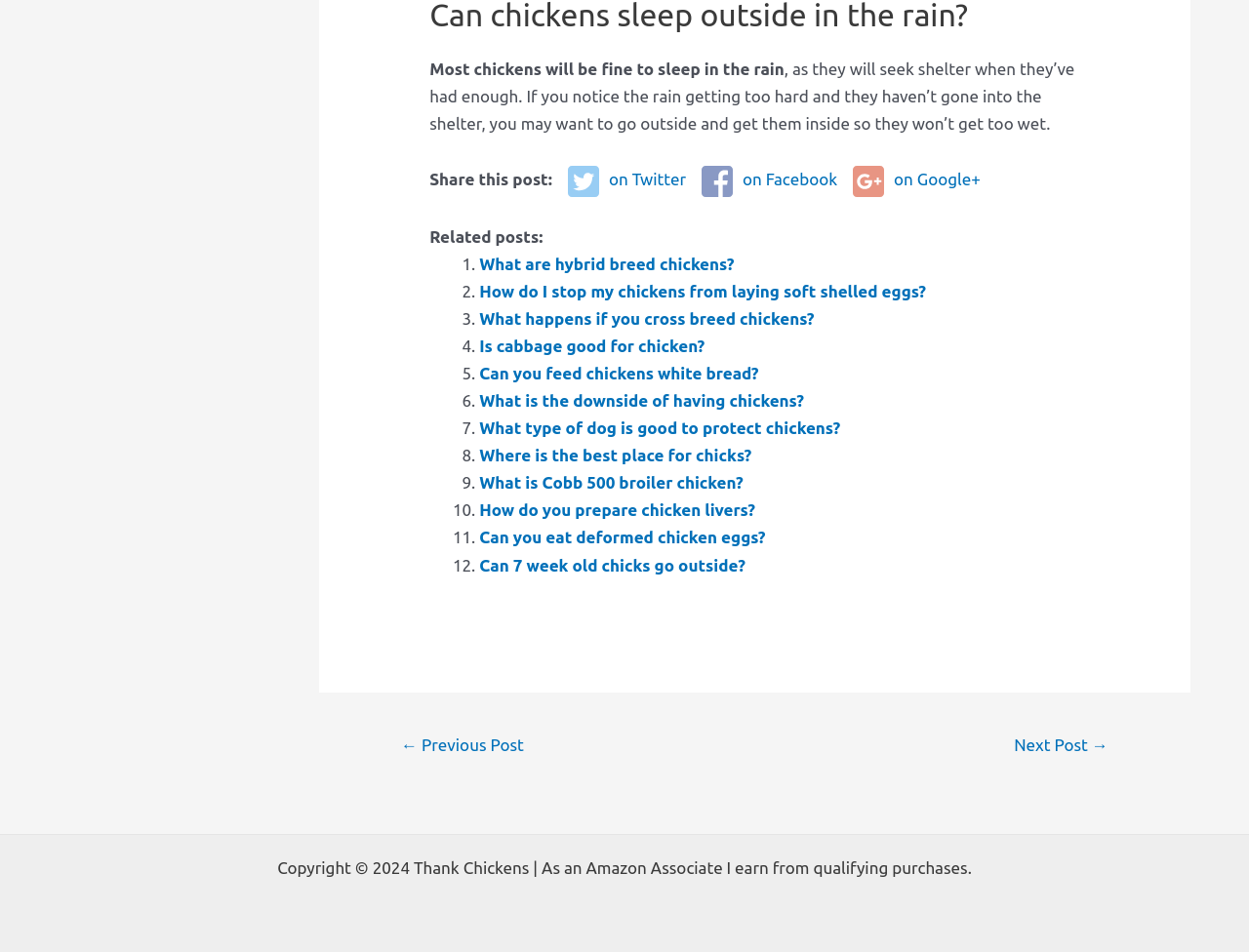Identify the bounding box of the UI element that matches this description: "Land Matrix LAC".

None